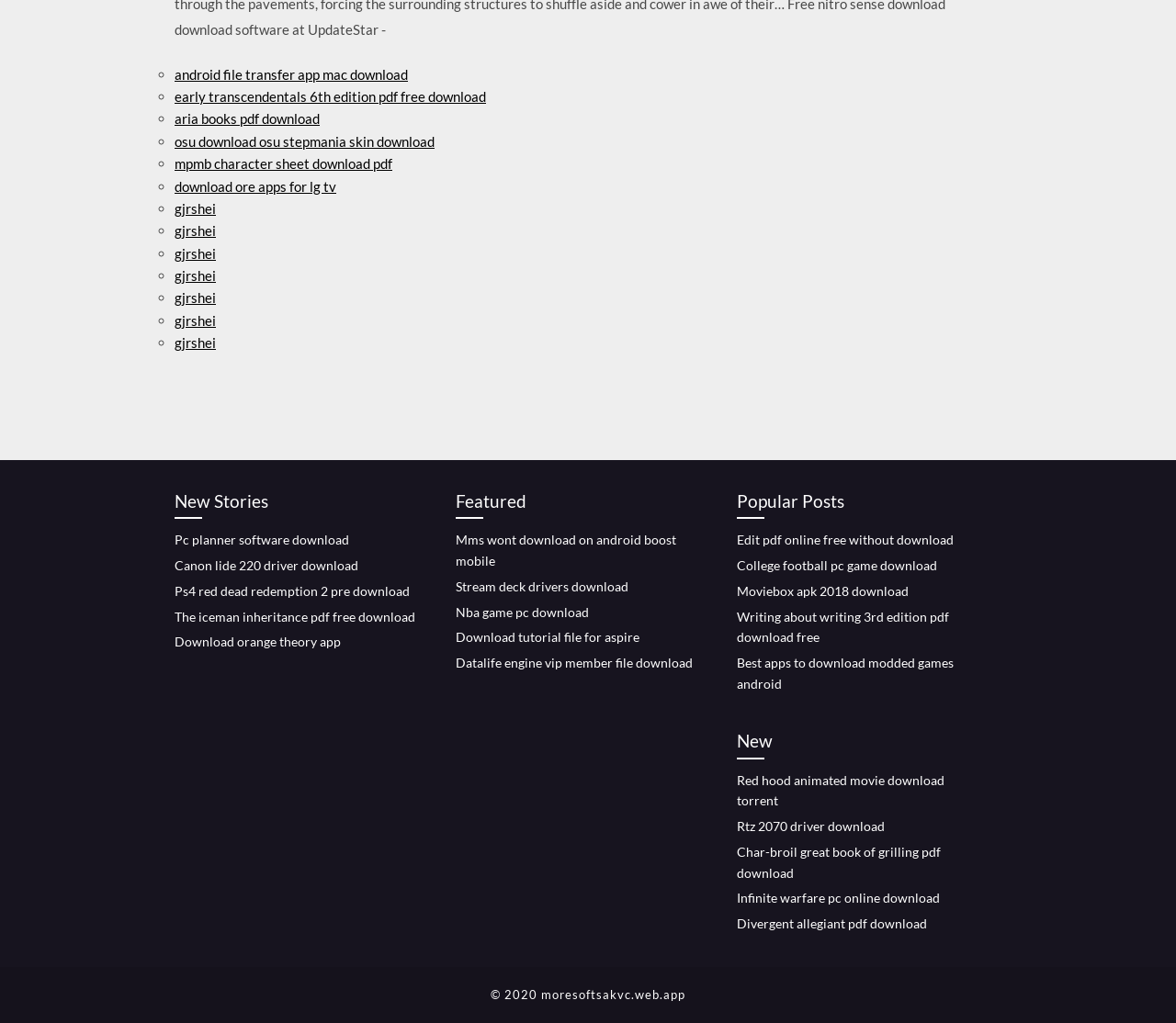Could you indicate the bounding box coordinates of the region to click in order to complete this instruction: "download pc planner software".

[0.148, 0.52, 0.297, 0.535]